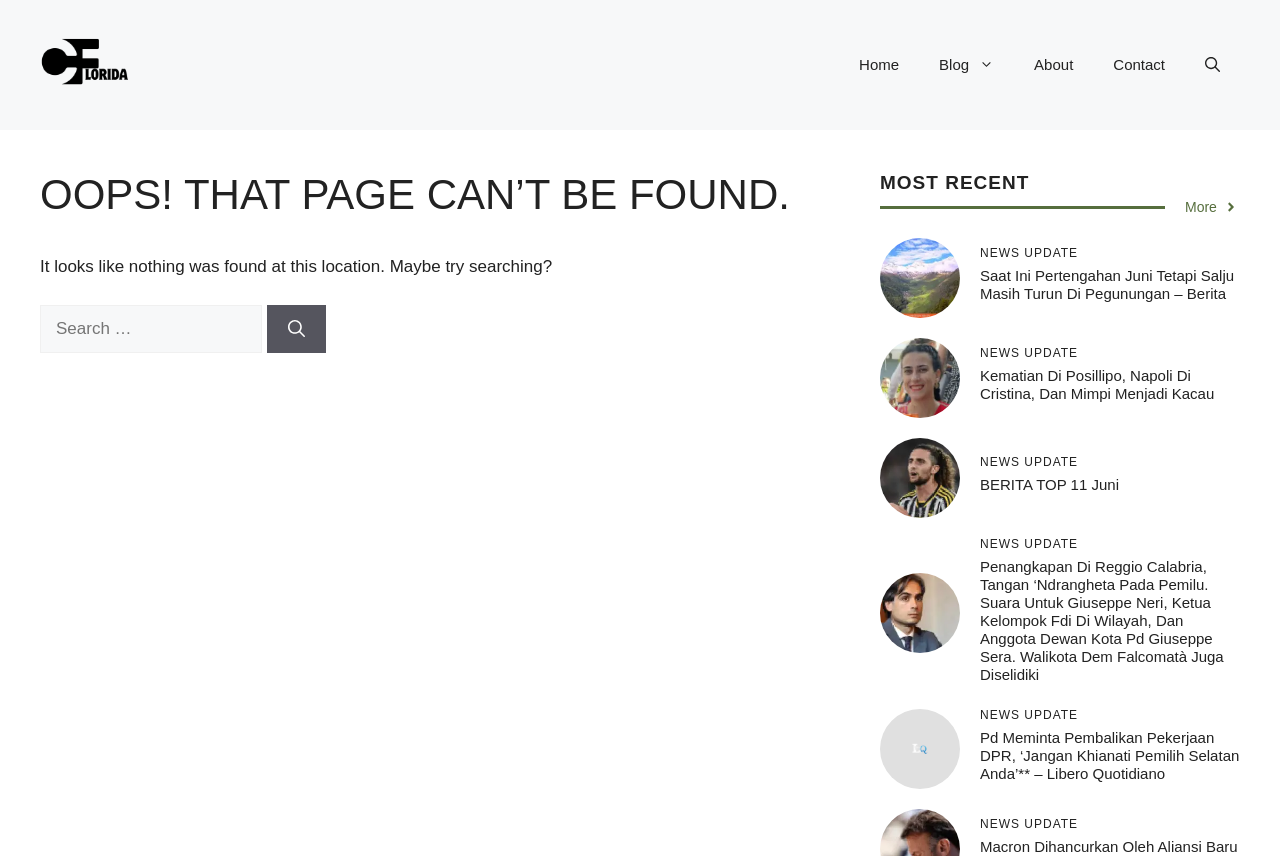Find the bounding box coordinates for the area that should be clicked to accomplish the instruction: "Read more news".

[0.926, 0.23, 0.967, 0.254]